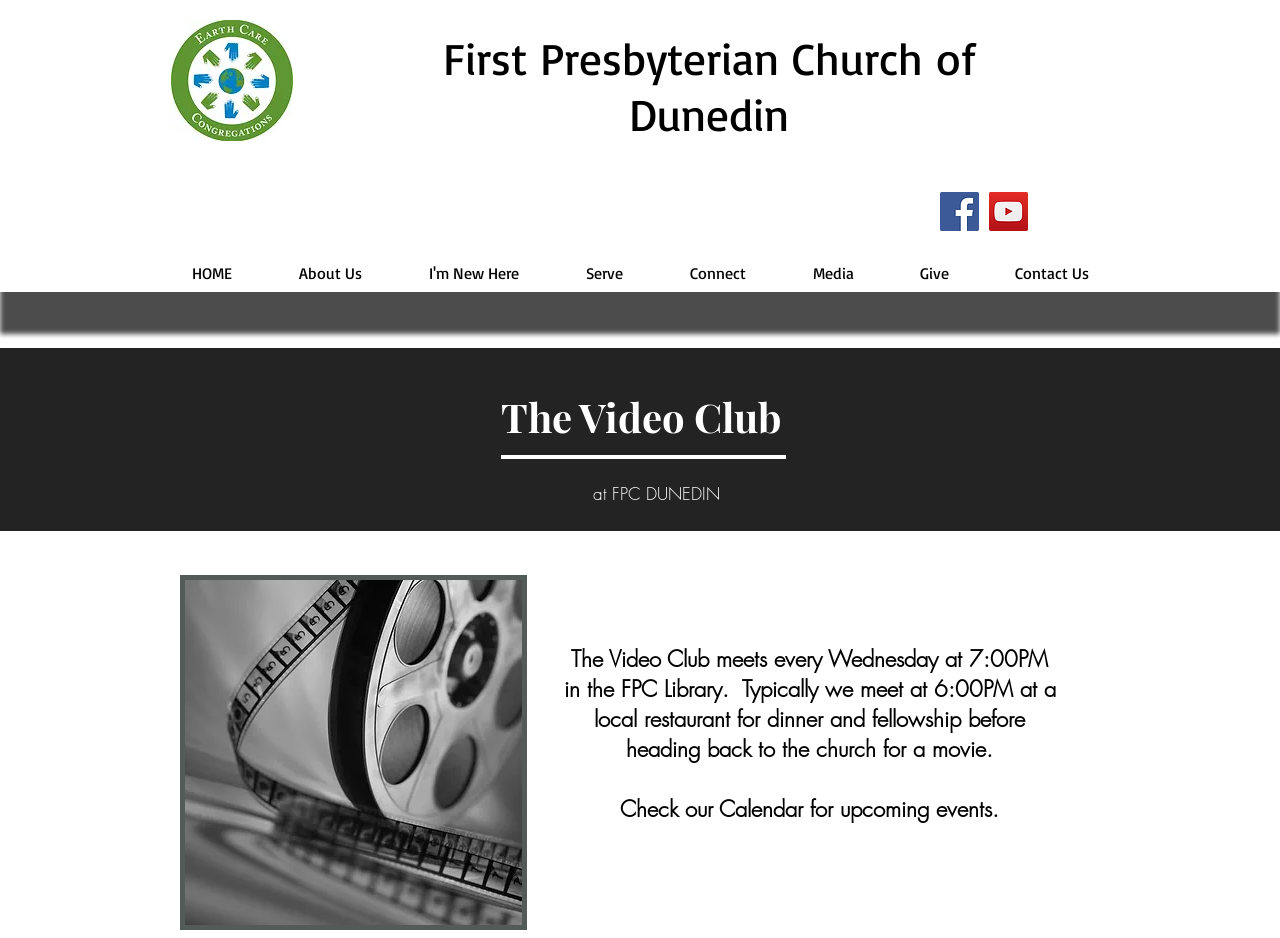Answer the question briefly using a single word or phrase: 
What is the name of the church?

First Presbyterian Church